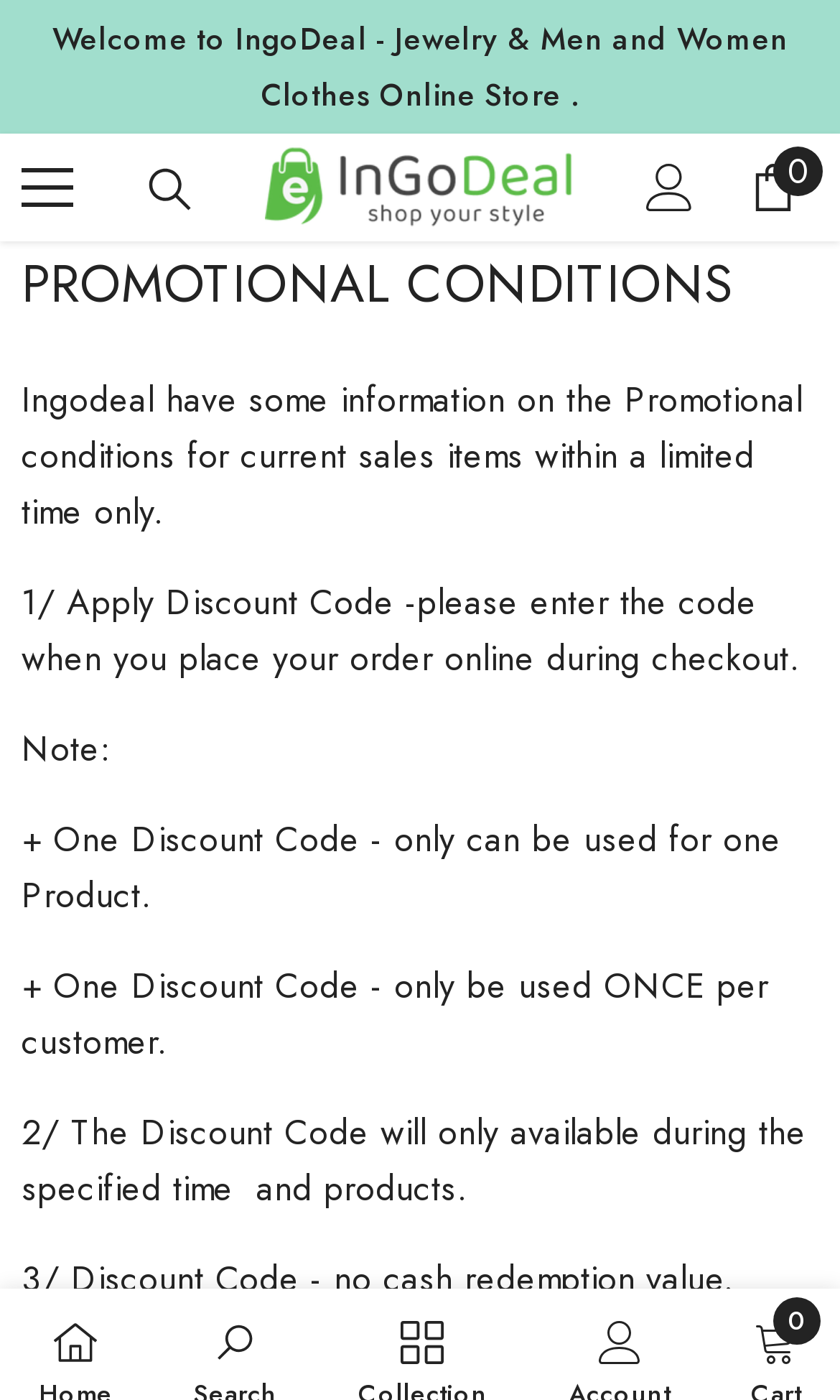Describe all the key features of the webpage in detail.

The webpage is about the promotional conditions for current sales items on Ingodeal, an online store for jewelry and men and women's clothes. At the top, there is an announcement region with a static text "Welcome to IngoDeal - Jewelry & Men and Women Clothes Online Store." Below this, there is a menu button on the left and a search icon on the right, which is a disclosure triangle that can be expanded to reveal a dialog.

On the top-right corner, there are three links: "ingodeal" with a logo, "Log in", and "Cart 0 items", each accompanied by an image. Below these links, there is a heading "PROMOTIONAL CONDITIONS" followed by a series of static texts that explain the promotional conditions, including how to apply discount codes, the limitations of using discount codes, and the availability of discount codes during specific times and for specific products.

There are four images at the bottom of the page, which appear to be user icons or social media links. Overall, the webpage has a simple layout with a focus on presenting the promotional conditions in a clear and concise manner.